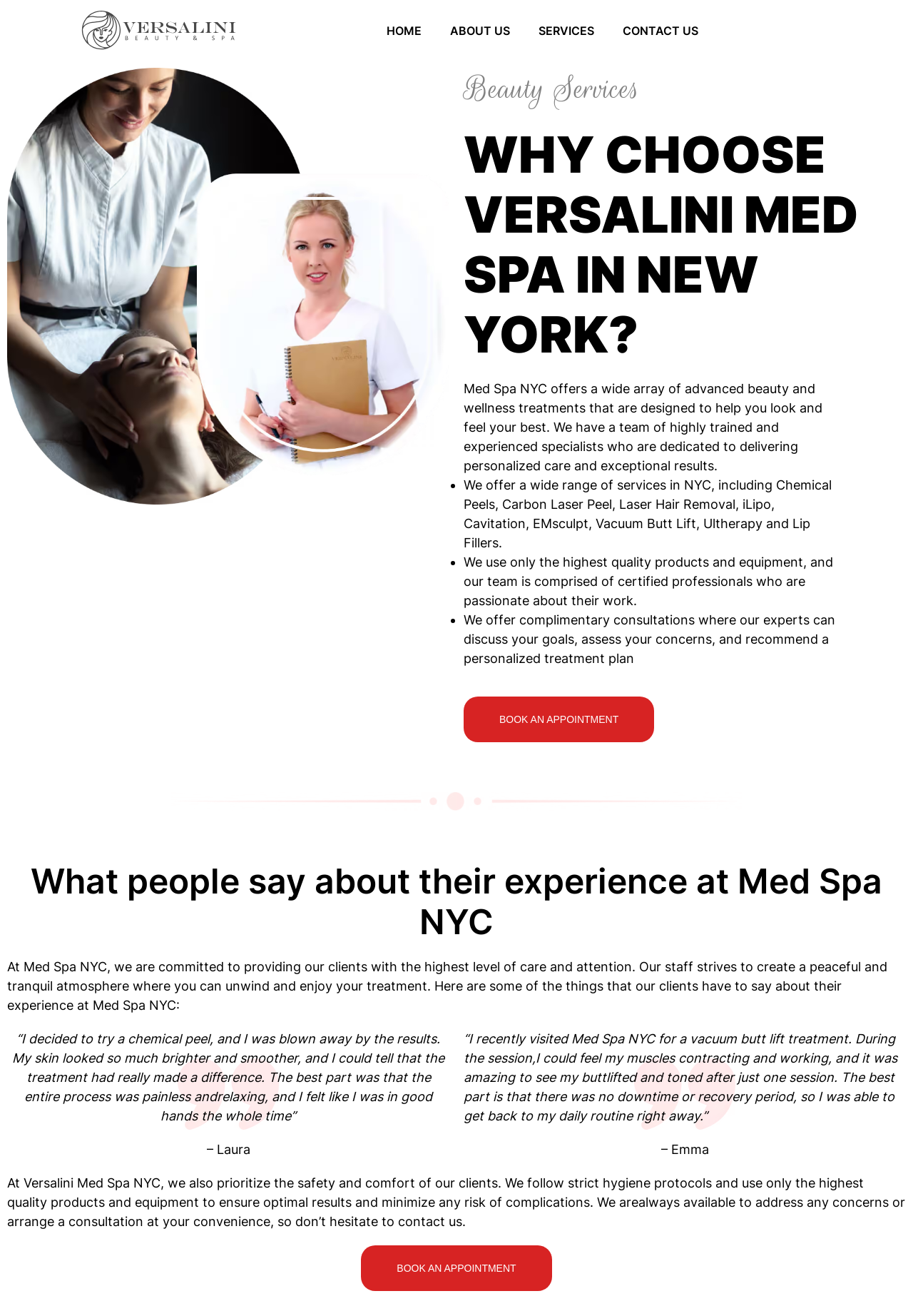How can I schedule an appointment at Med Spa NYC?
Give a thorough and detailed response to the question.

The webpage provides two 'BOOK AN APPOINTMENT' buttons, one in the middle of the page and one at the bottom, which allow clients to schedule an appointment at Med Spa NYC.